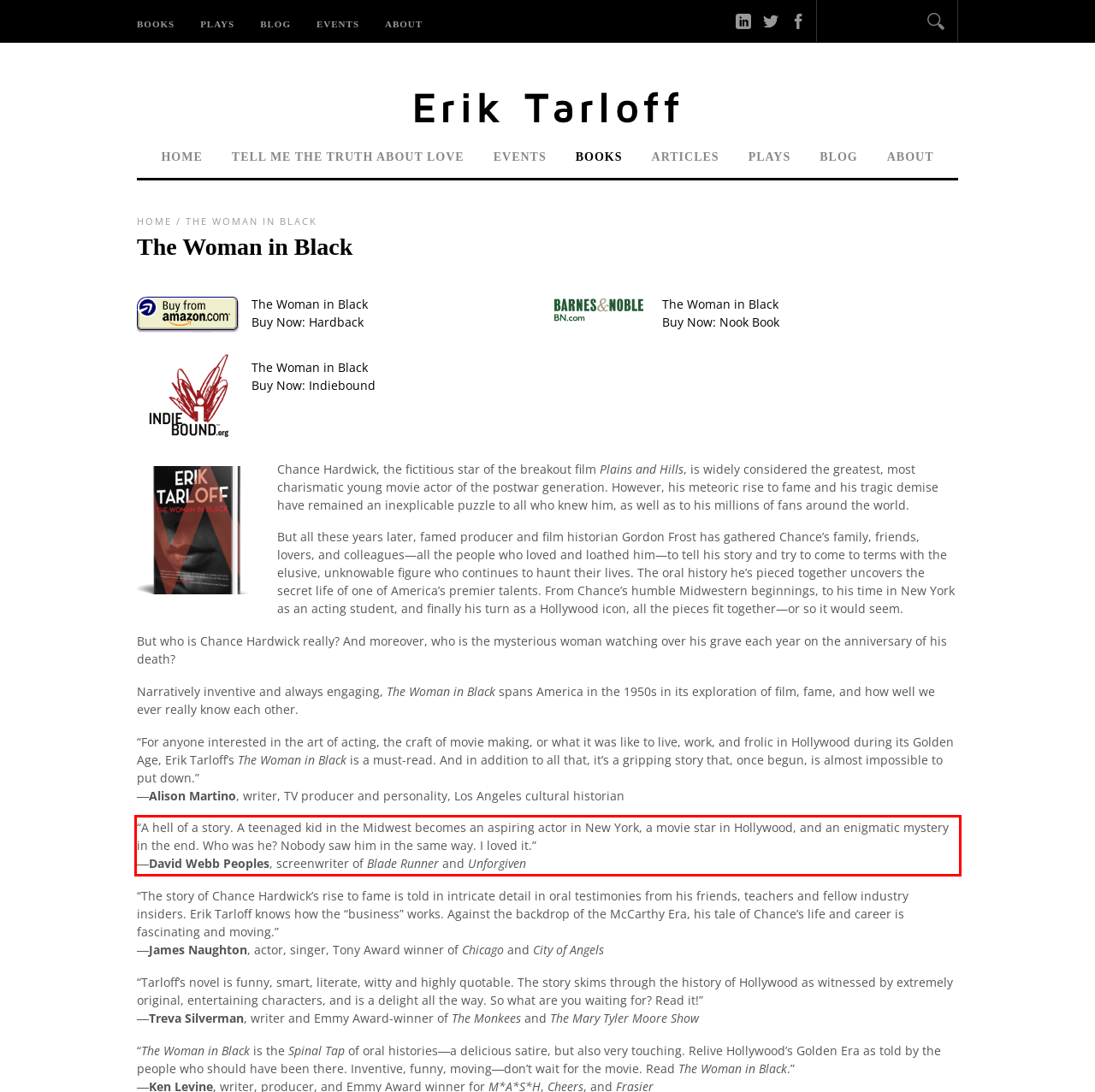The screenshot you have been given contains a UI element surrounded by a red rectangle. Use OCR to read and extract the text inside this red rectangle.

“A hell of a story. A teenaged kid in the Midwest becomes an aspiring actor in New York, a movie star in Hollywood, and an enigmatic mystery in the end. Who was he? Nobody saw him in the same way. I loved it.” ―David Webb Peoples, screenwriter of Blade Runner and Unforgiven